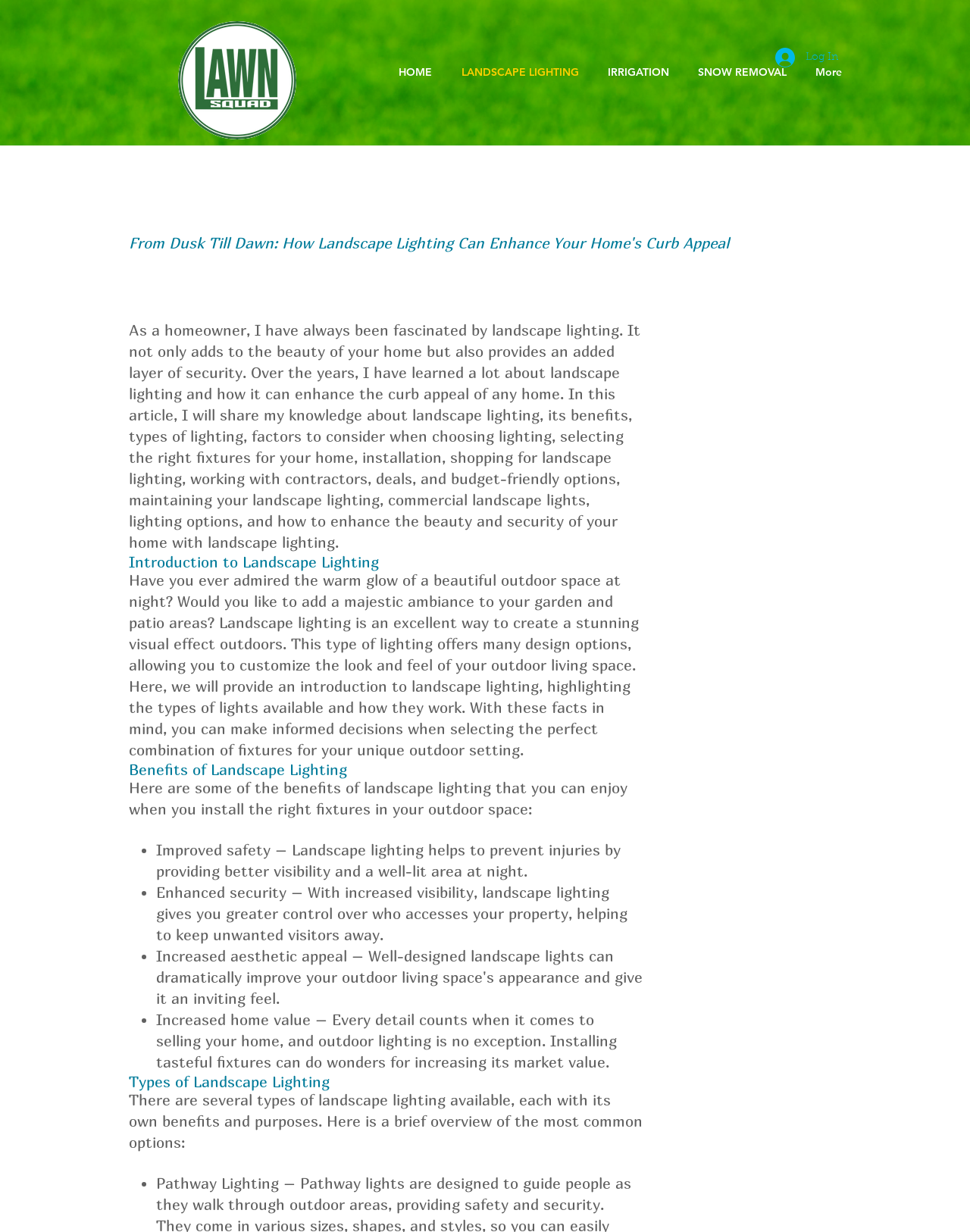What is the topic of the heading 'From Dusk Till Dawn'?
Using the image as a reference, answer with just one word or a short phrase.

How landscape lighting can enhance home's curb appeal